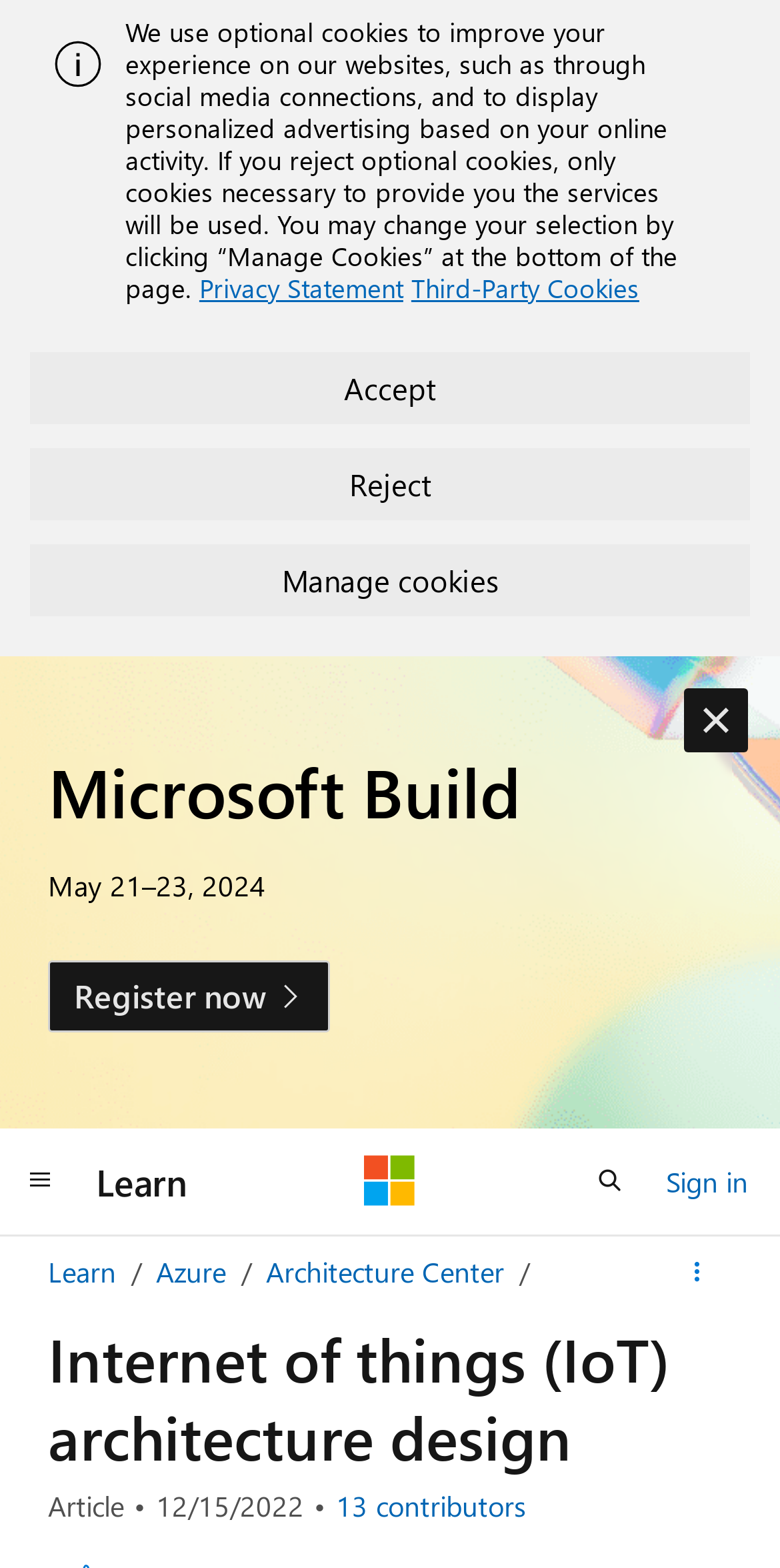Please find the bounding box coordinates of the element that you should click to achieve the following instruction: "Search for something". The coordinates should be presented as four float numbers between 0 and 1: [left, top, right, bottom].

[0.731, 0.73, 0.833, 0.776]